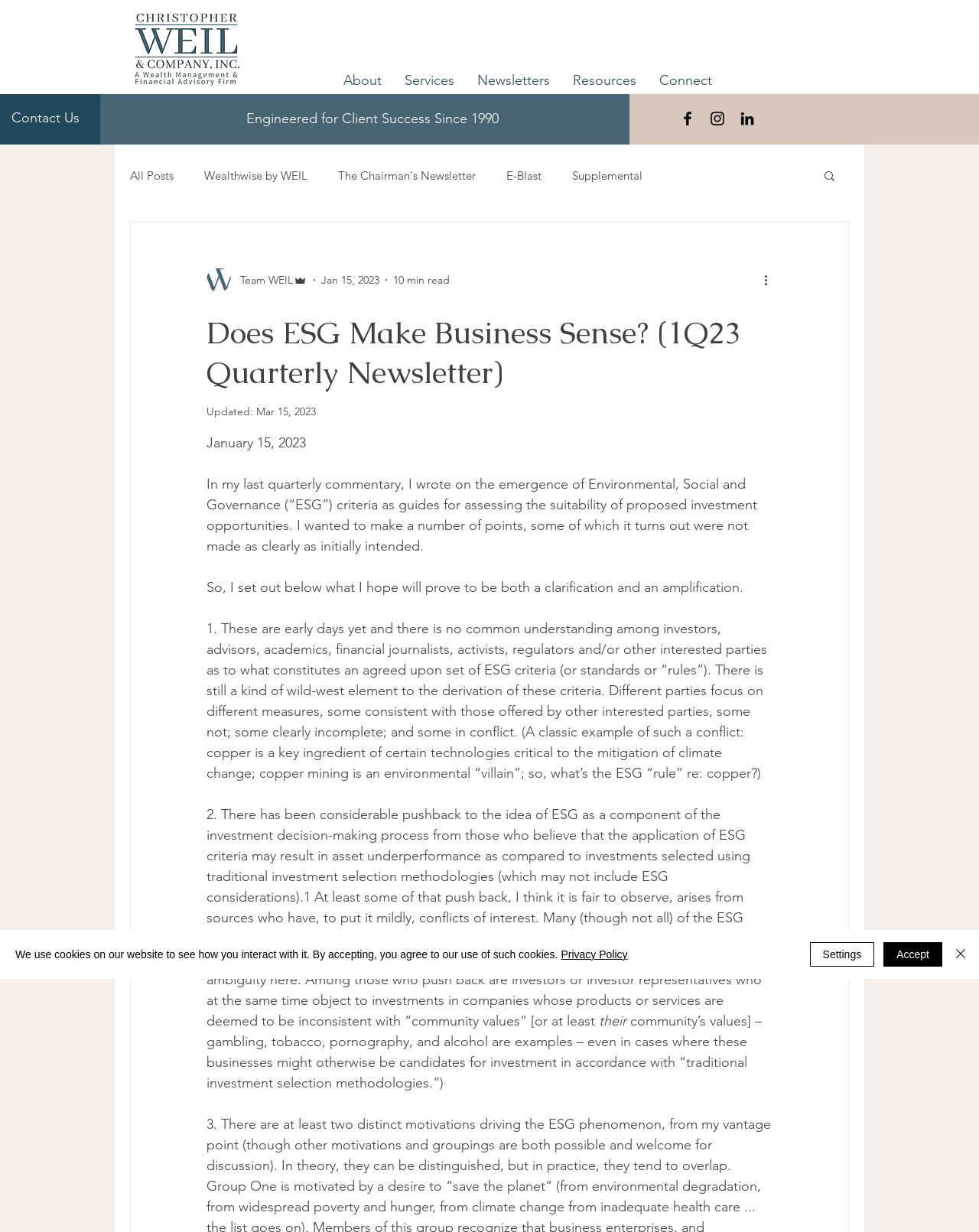How many social media links are in the social bar?
Based on the screenshot, provide a one-word or short-phrase response.

3